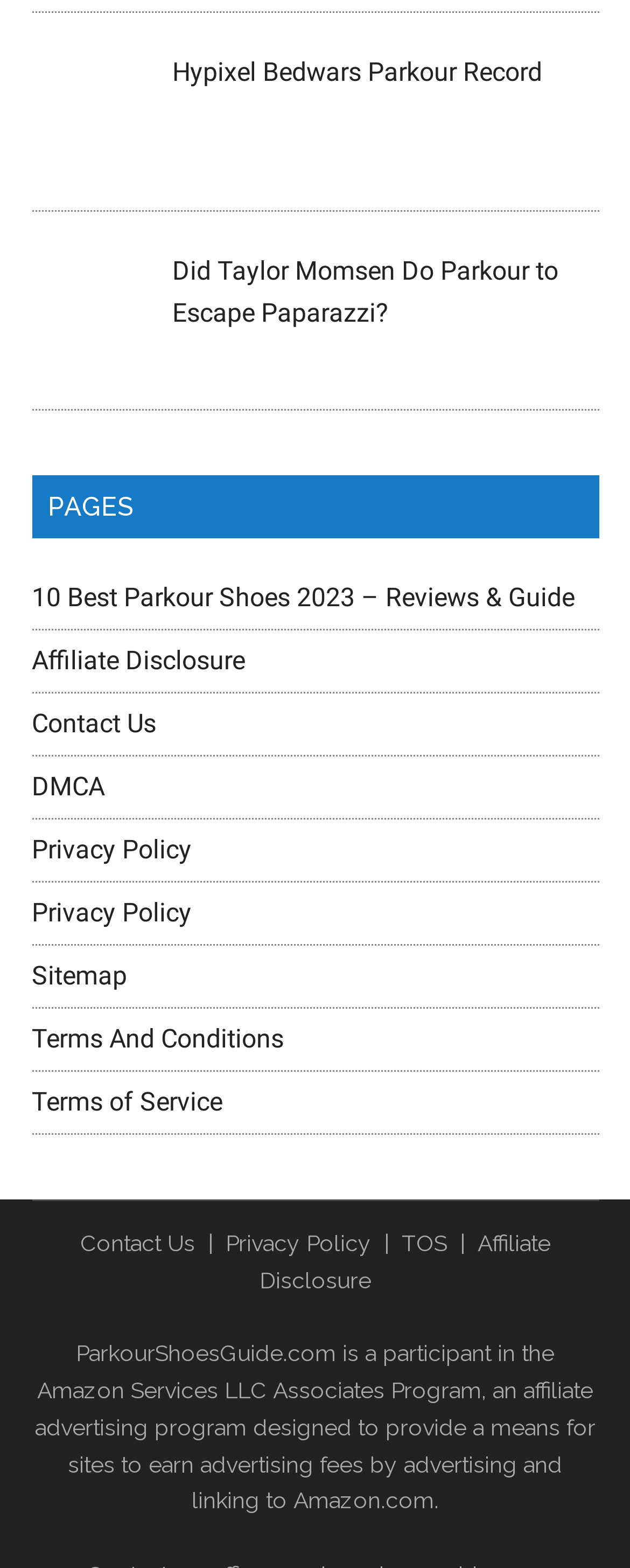Determine the bounding box coordinates of the clickable area required to perform the following instruction: "Contact Us". The coordinates should be represented as four float numbers between 0 and 1: [left, top, right, bottom].

[0.05, 0.452, 0.247, 0.471]